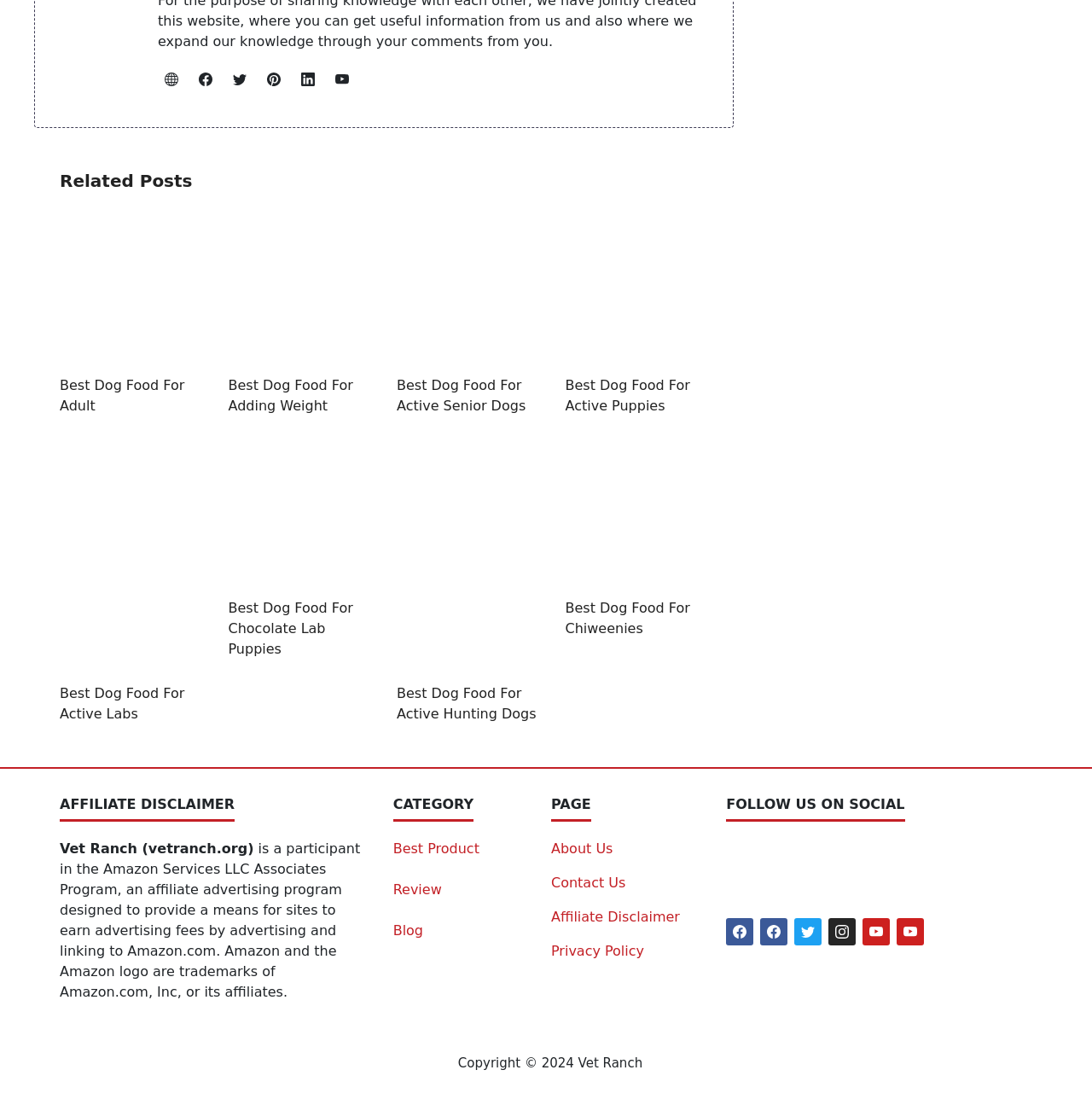Identify the bounding box coordinates of the clickable region required to complete the instruction: "go to the 'About Us' page". The coordinates should be given as four float numbers within the range of 0 and 1, i.e., [left, top, right, bottom].

[0.505, 0.765, 0.561, 0.78]